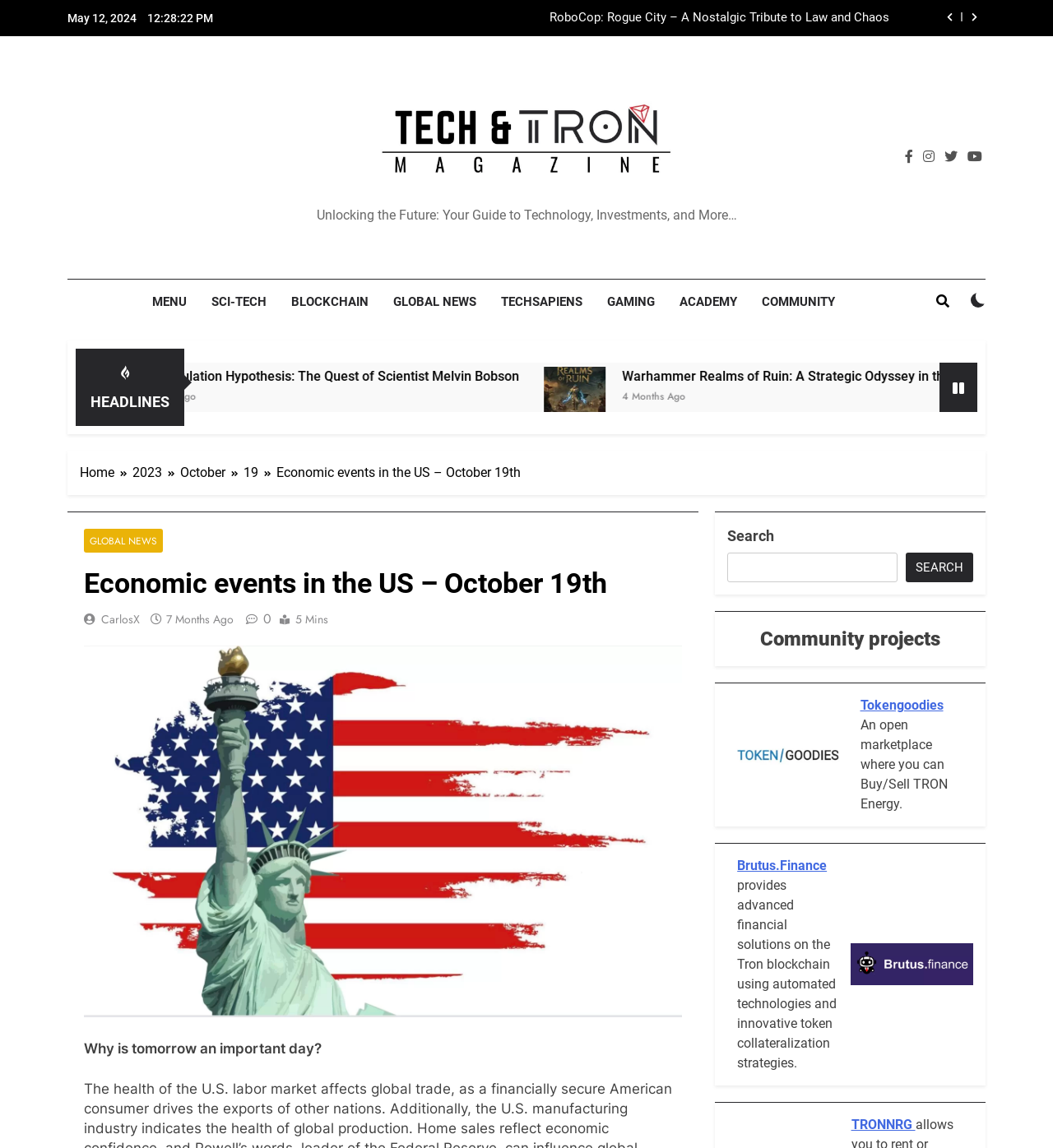What is the date displayed at the top of the webpage?
Based on the image, please offer an in-depth response to the question.

I found the date by looking at the top of the webpage, where I saw a static text element with the content 'May 12, 2024'.